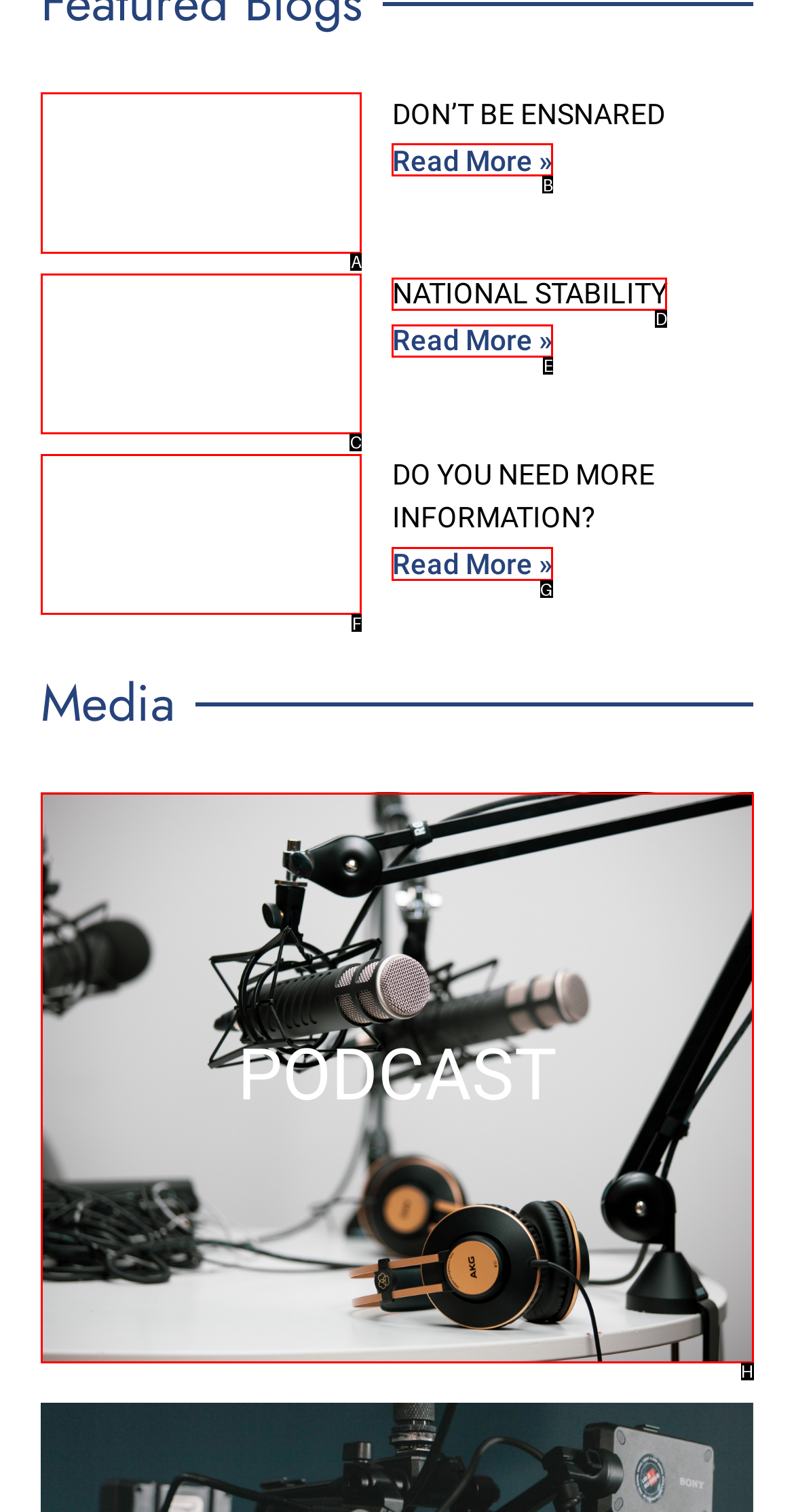Select the option I need to click to accomplish this task: Read more about Do You Need More Information?
Provide the letter of the selected choice from the given options.

G